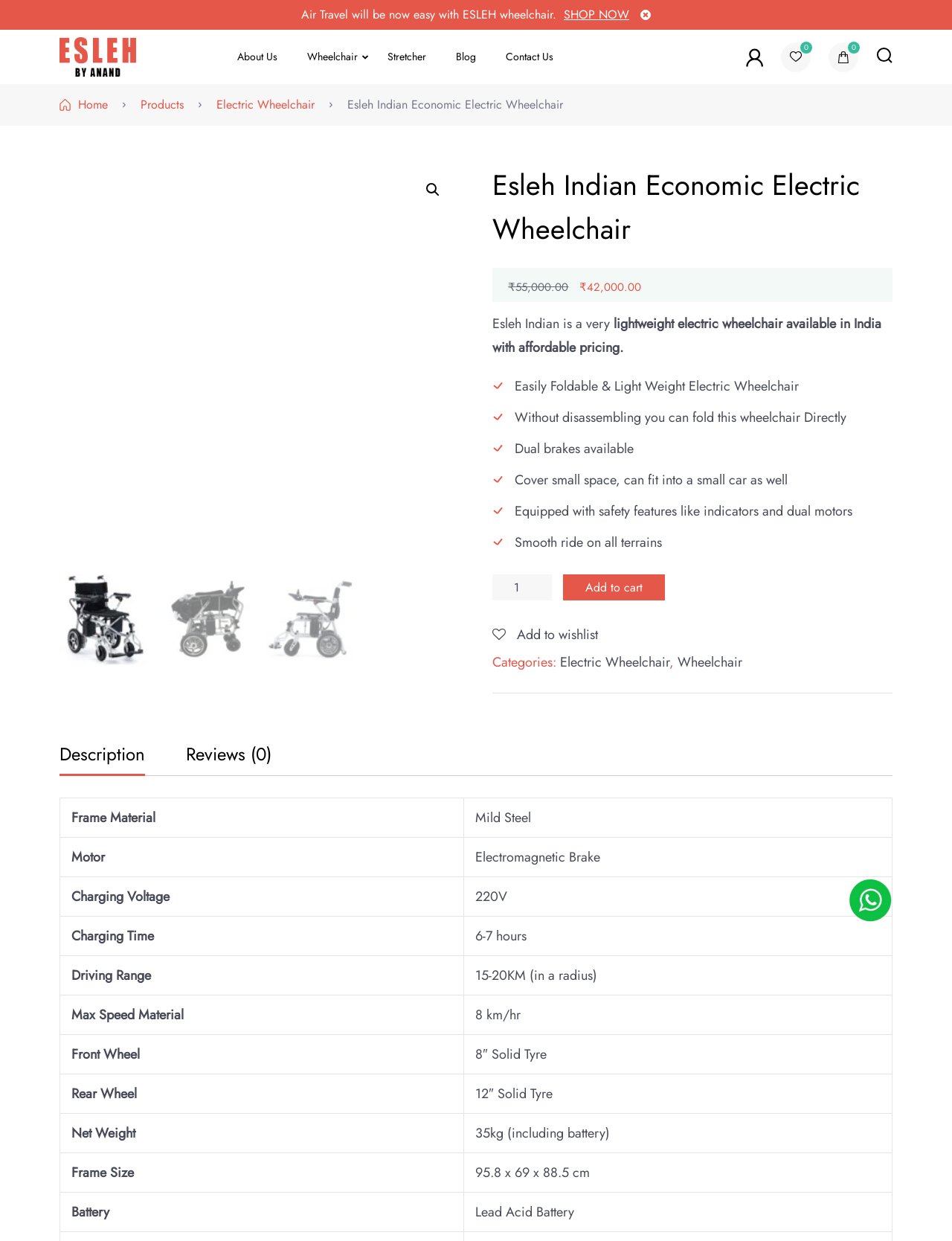Find the bounding box coordinates of the area to click in order to follow the instruction: "Check product details".

[0.518, 0.131, 0.938, 0.202]